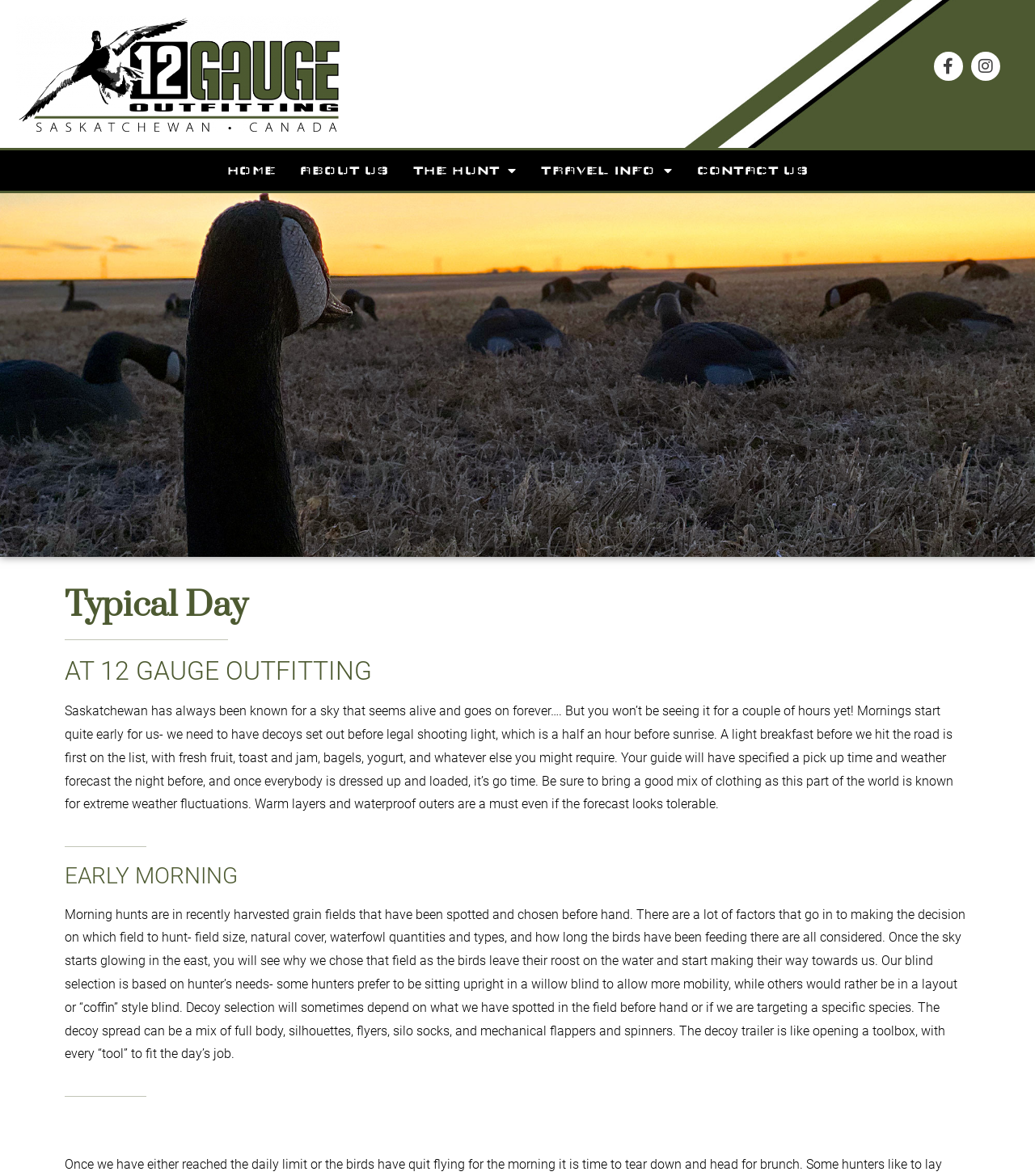What types of blinds are used for hunting?
Relying on the image, give a concise answer in one word or a brief phrase.

Willow blinds and layout blinds